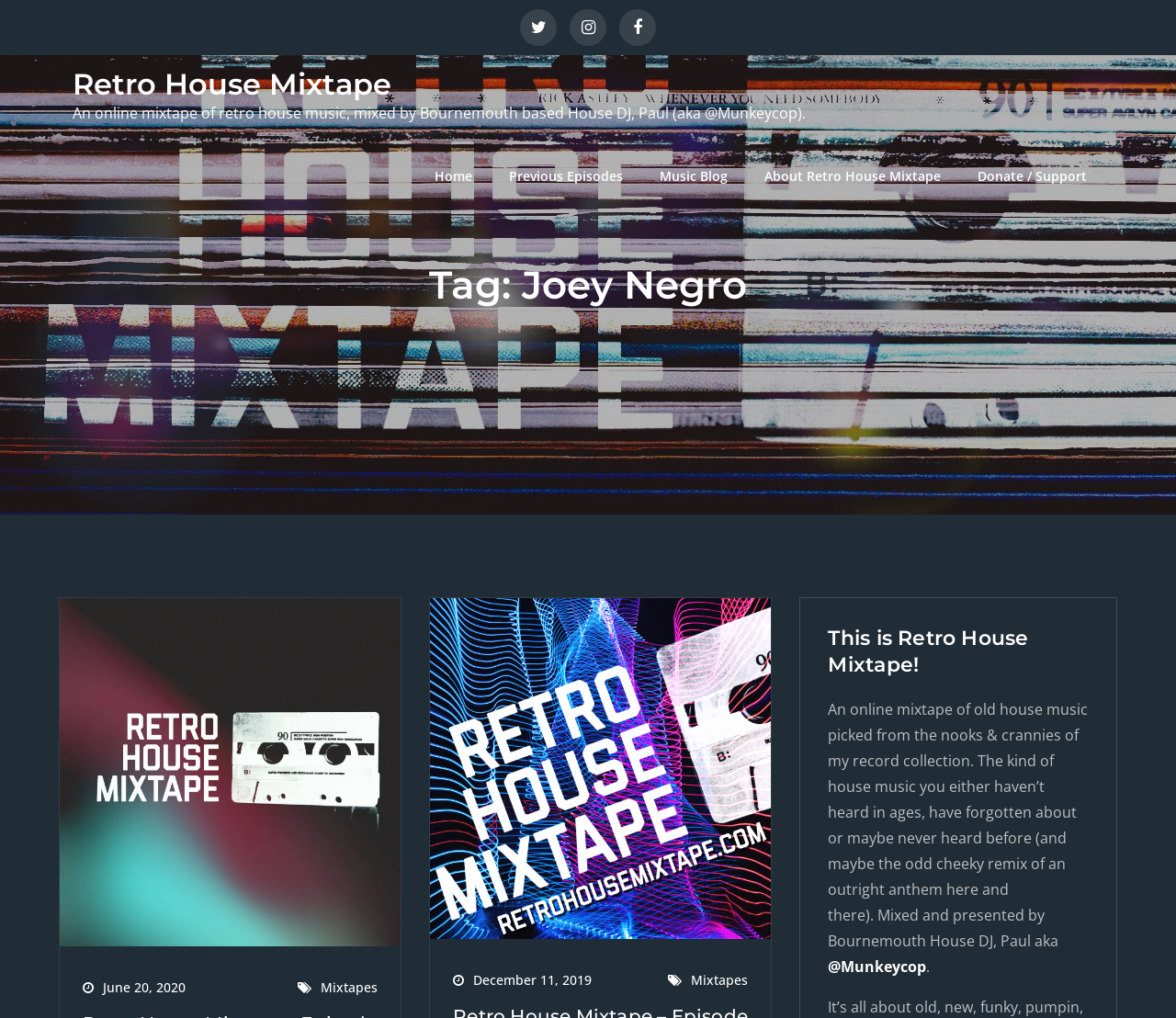Pinpoint the bounding box coordinates of the clickable area needed to execute the instruction: "View the Retro House Mixtape - Ep87 - Feat Sasha & Way Out West episode". The coordinates should be specified as four float numbers between 0 and 1, i.e., [left, top, right, bottom].

[0.051, 0.747, 0.341, 0.767]